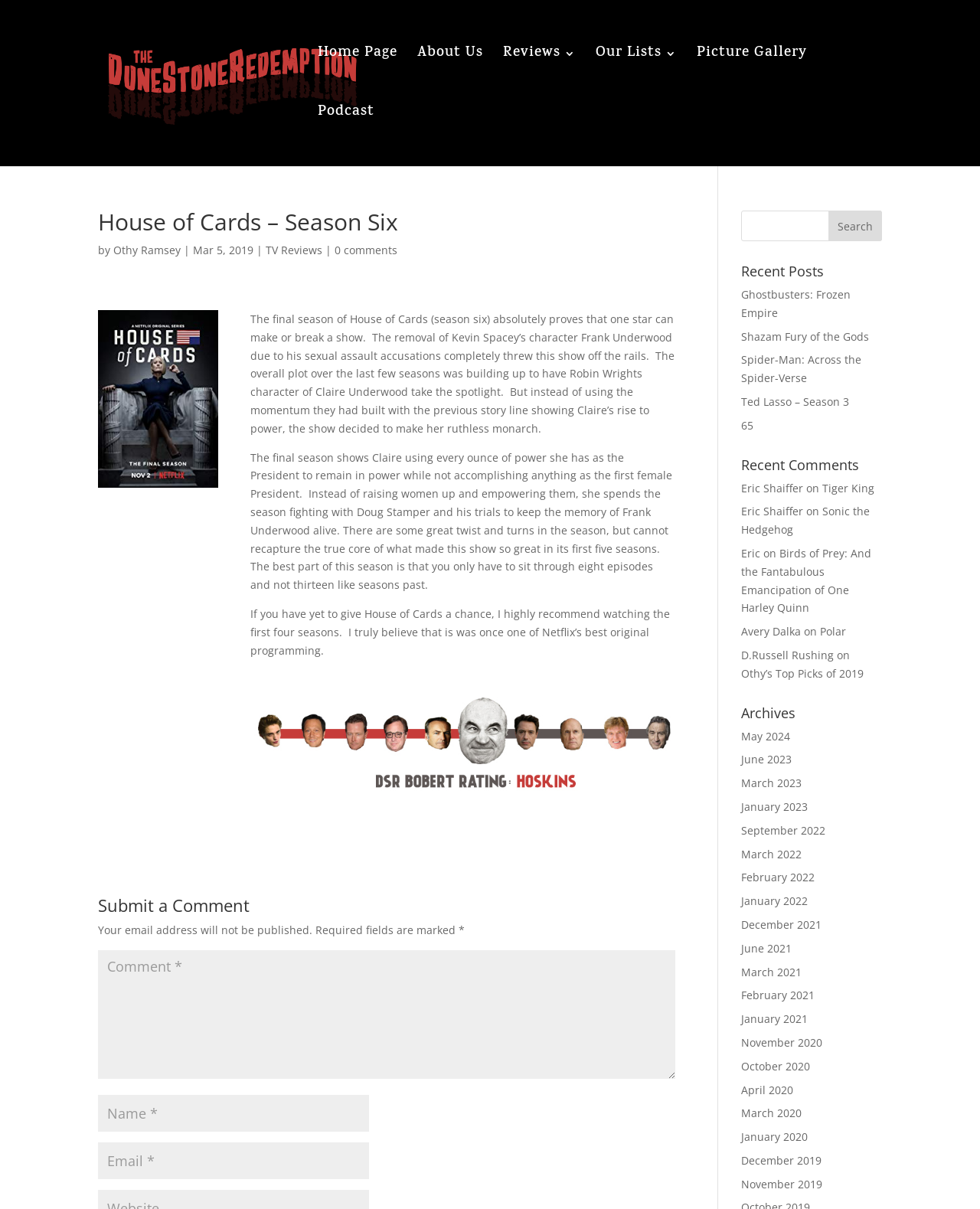What is the headline of the webpage?

House of Cards – Season Six